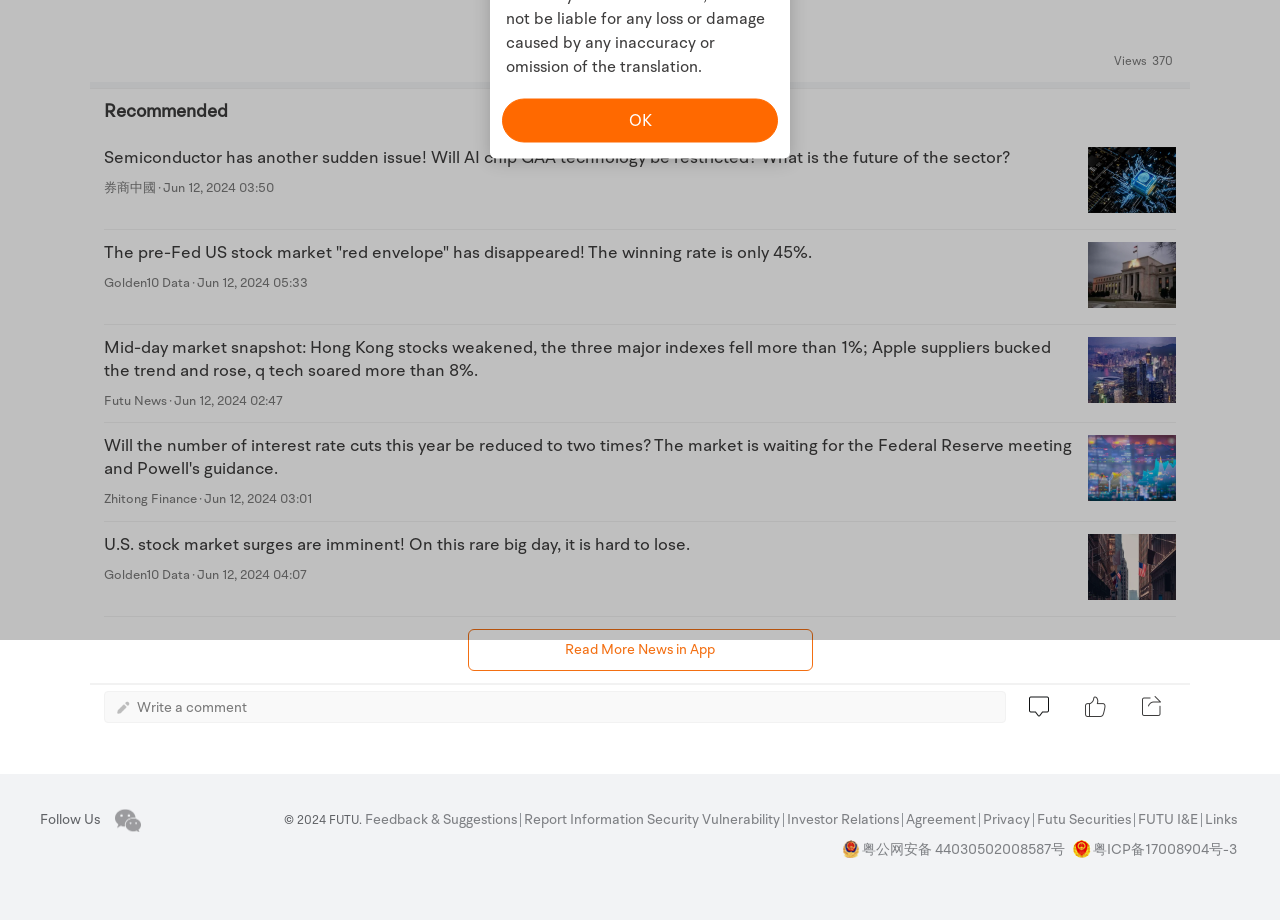Identify the bounding box coordinates for the UI element described as: "粤ICP备17008904号-3". The coordinates should be provided as four floats between 0 and 1: [left, top, right, bottom].

[0.838, 0.913, 0.966, 0.935]